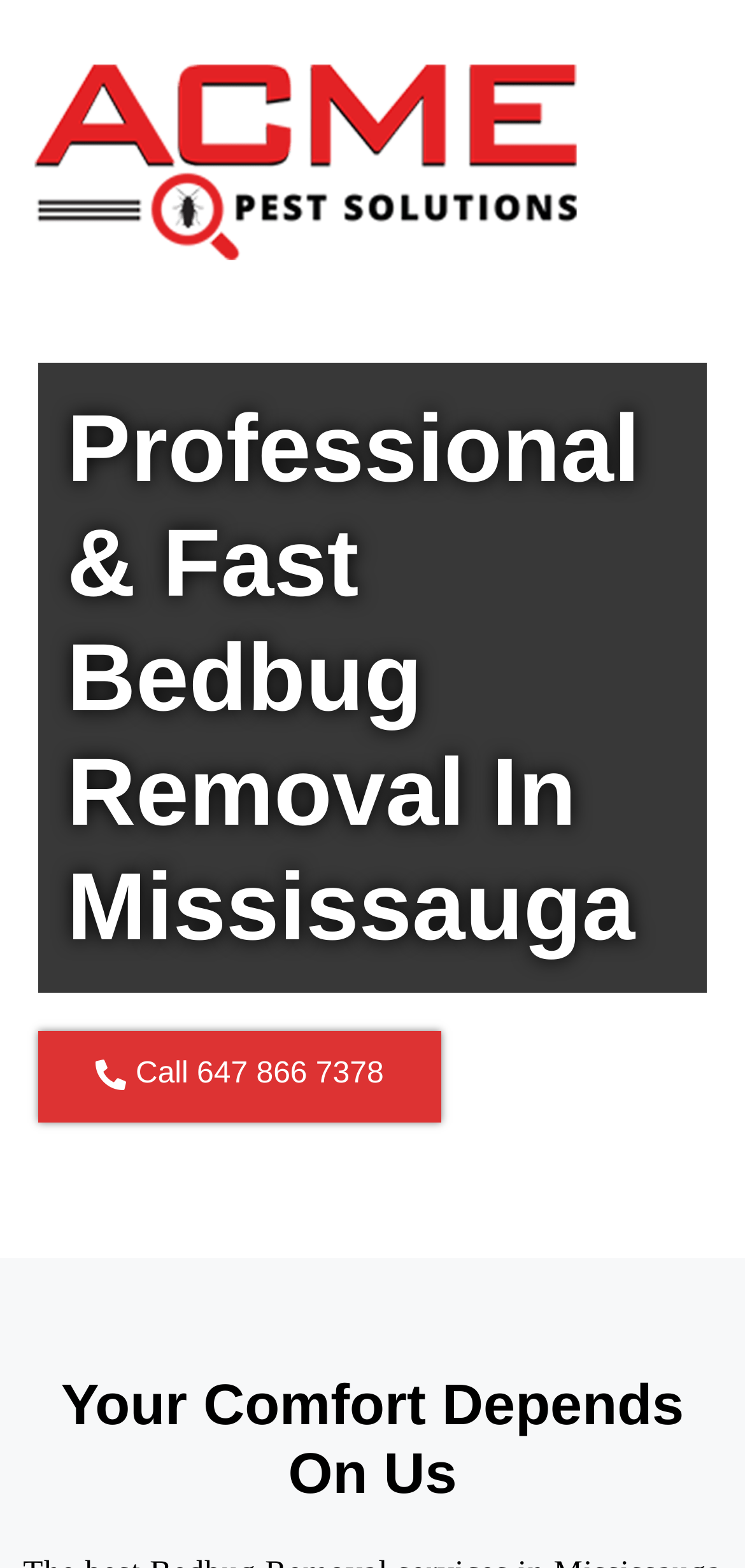Find and extract the text of the primary heading on the webpage.

Professional & Fast Bedbug Removal In Mississauga